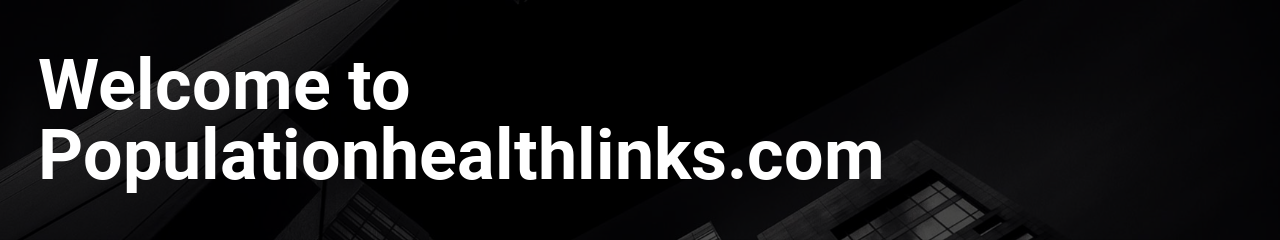Generate an in-depth description of the image.

The image displays a bold, inviting header that reads "Welcome to Populationhealthlinks.com." This striking welcome message is set against a dark background, emphasizing its prominence and creating a professional, sleek aesthetic that draws the viewer's attention. The design reflects the website's focus on health and well-being, inviting users to explore the various resources and articles it offers. This visual introduction establishes a sense of orientation and purpose, making visitors feel at home as they navigate topics related to natural remedies and holistic health practices.